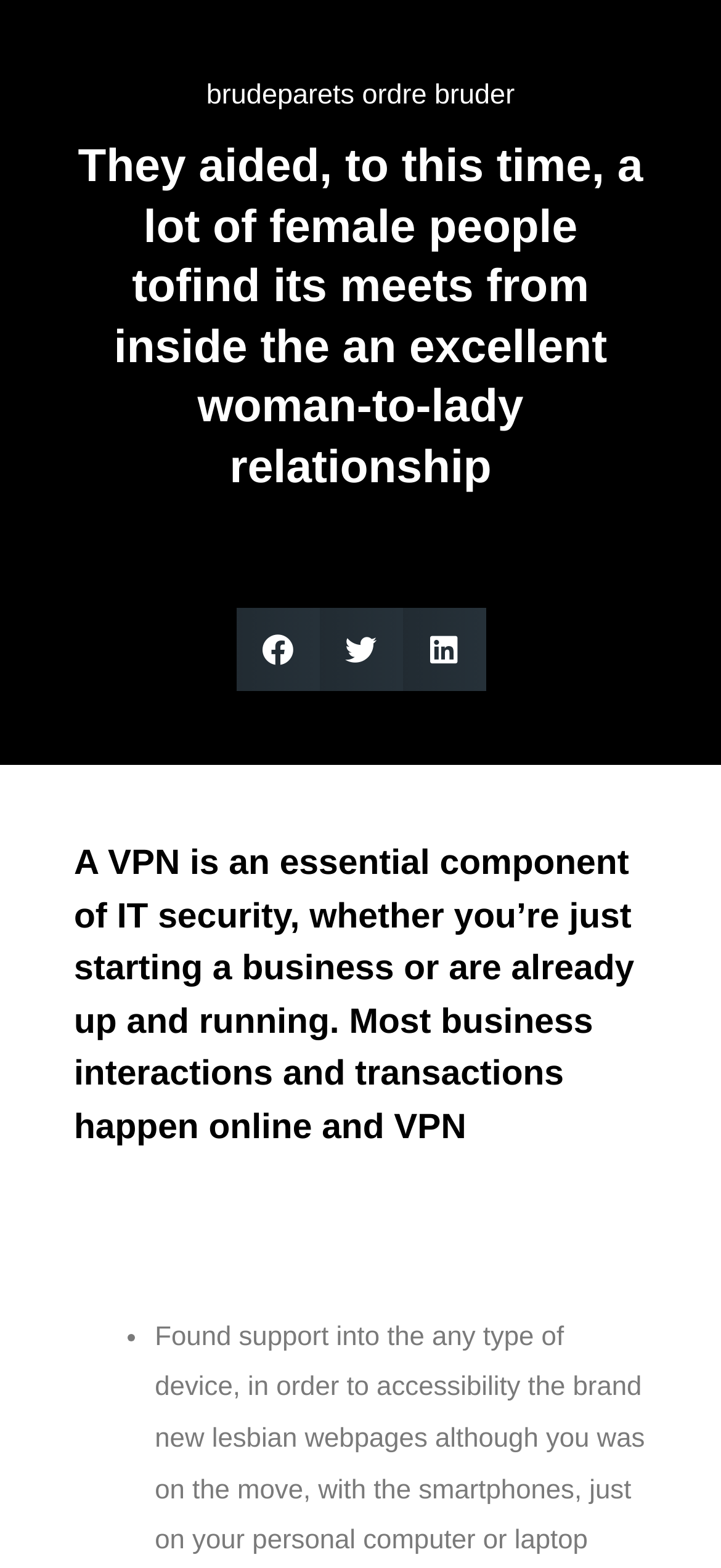What is the main heading displayed on the webpage? Please provide the text.

They aided, to this time, a lot of female people tofind its meets from inside the an excellent woman-to-lady relationship